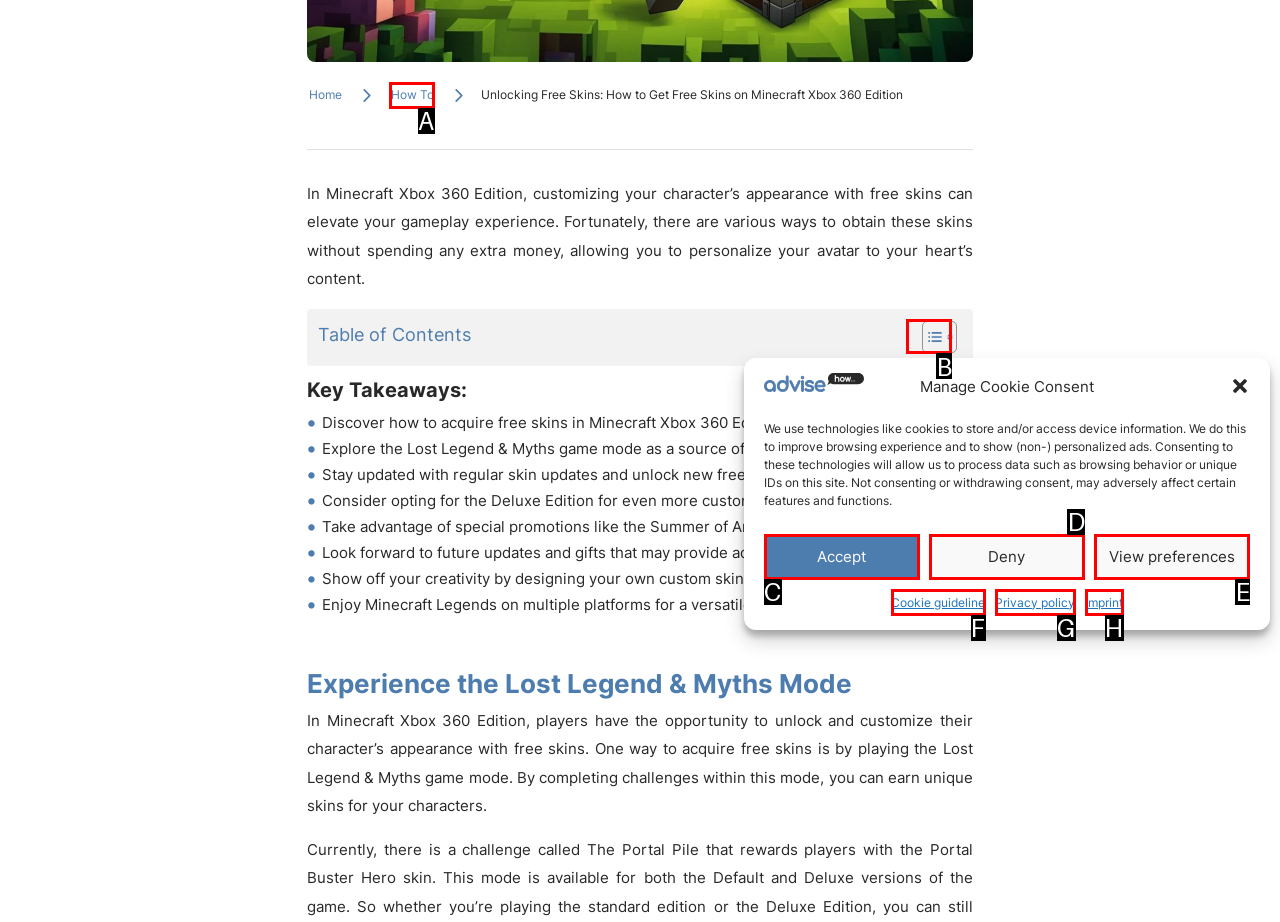From the given options, find the HTML element that fits the description: How To. Reply with the letter of the chosen element.

A